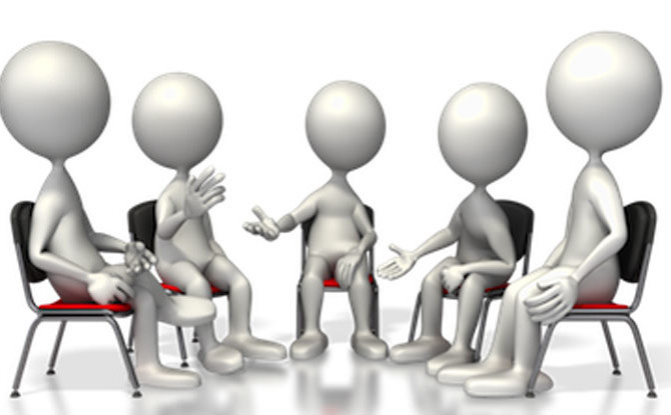What color is the padding on the chairs?
Based on the screenshot, provide a one-word or short-phrase response.

Red